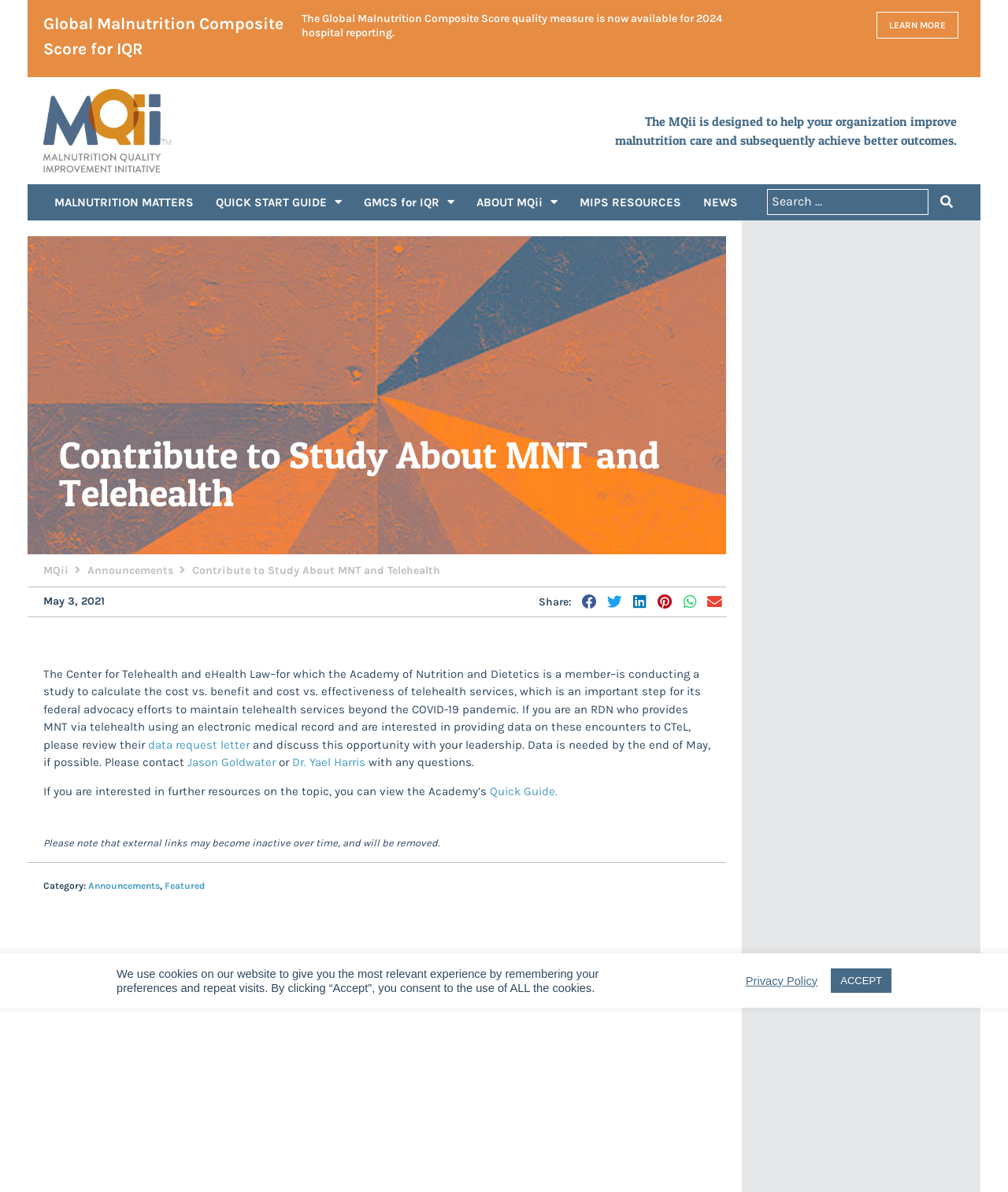What is the topic of the Quick Guide?
Look at the image and respond with a single word or a short phrase.

Telehealth